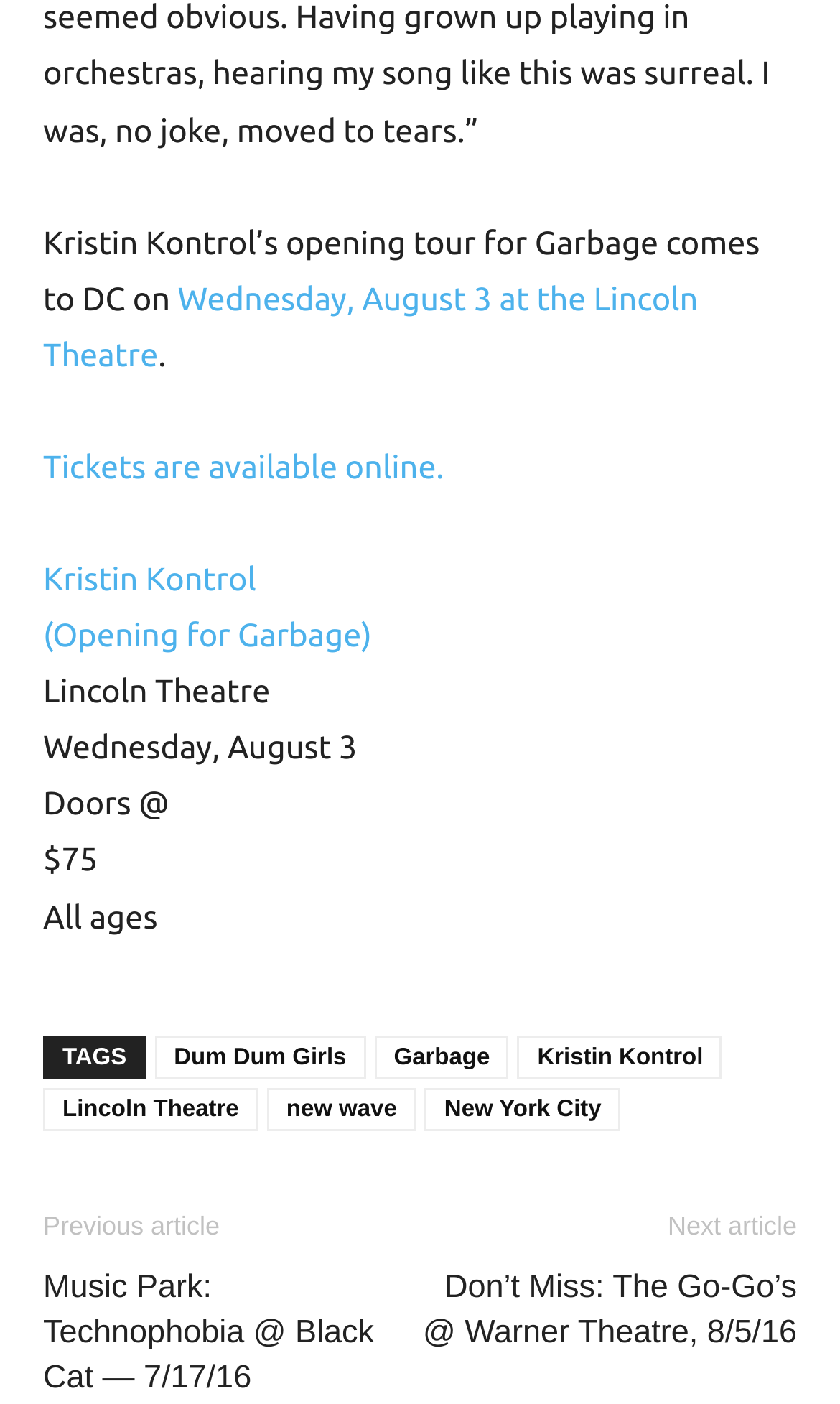What is the price of the ticket?
Using the image as a reference, answer the question with a short word or phrase.

$75